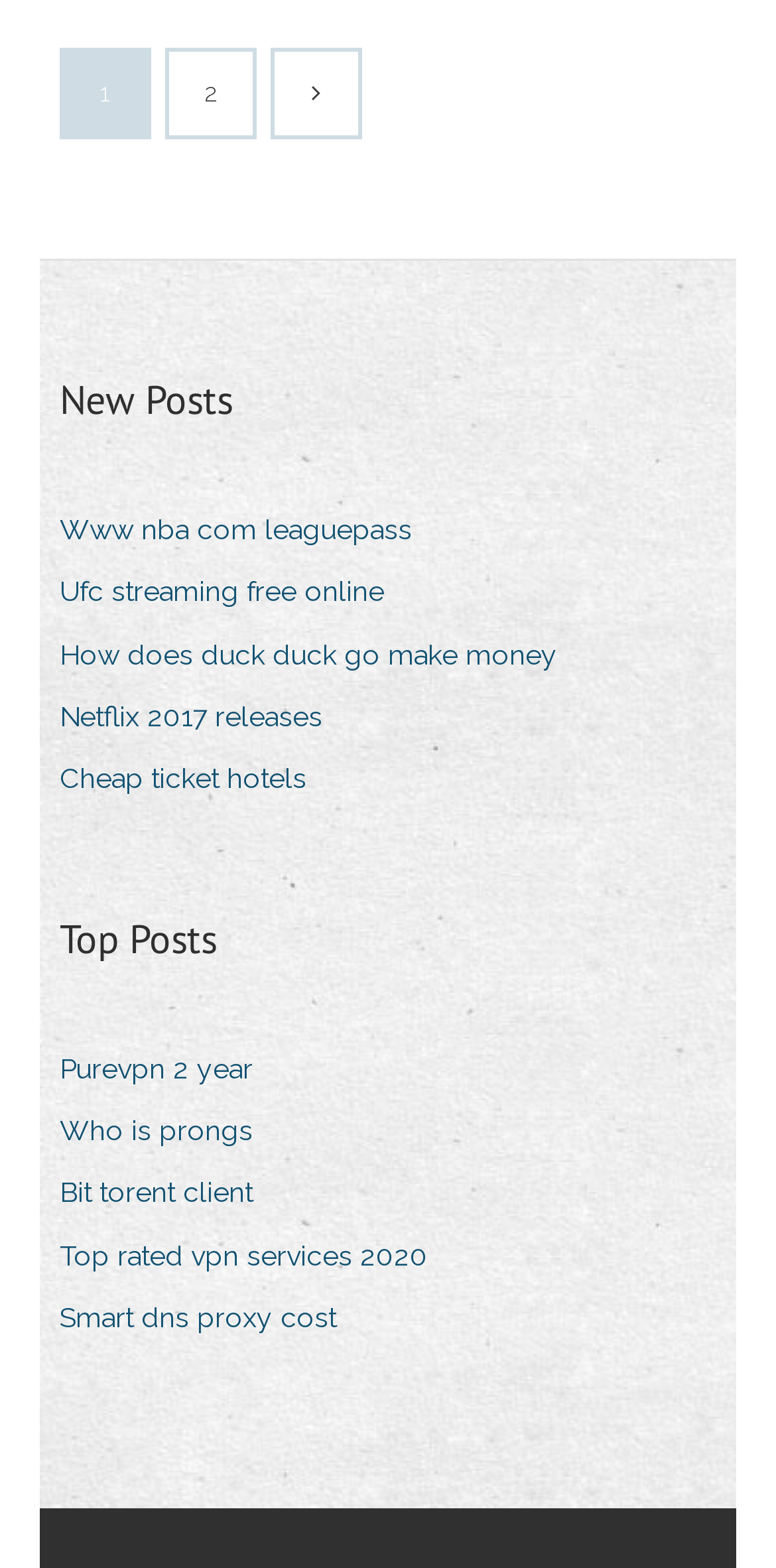Please respond to the question with a concise word or phrase:
What is the second link under 'Top Posts'?

Who is prongs